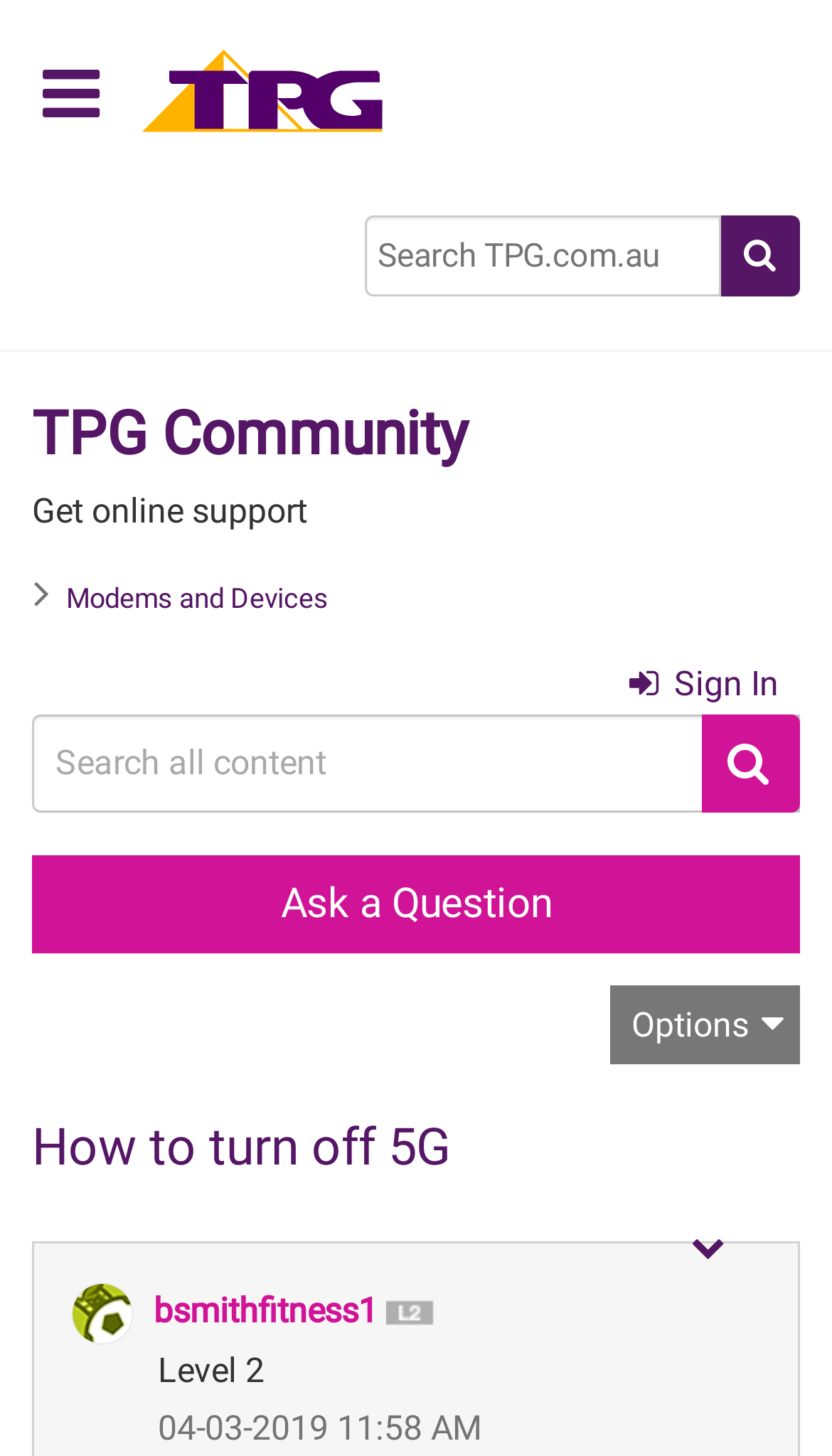What is the username of the user who posted the question?
Use the image to answer the question with a single word or phrase.

bsmithfitness1